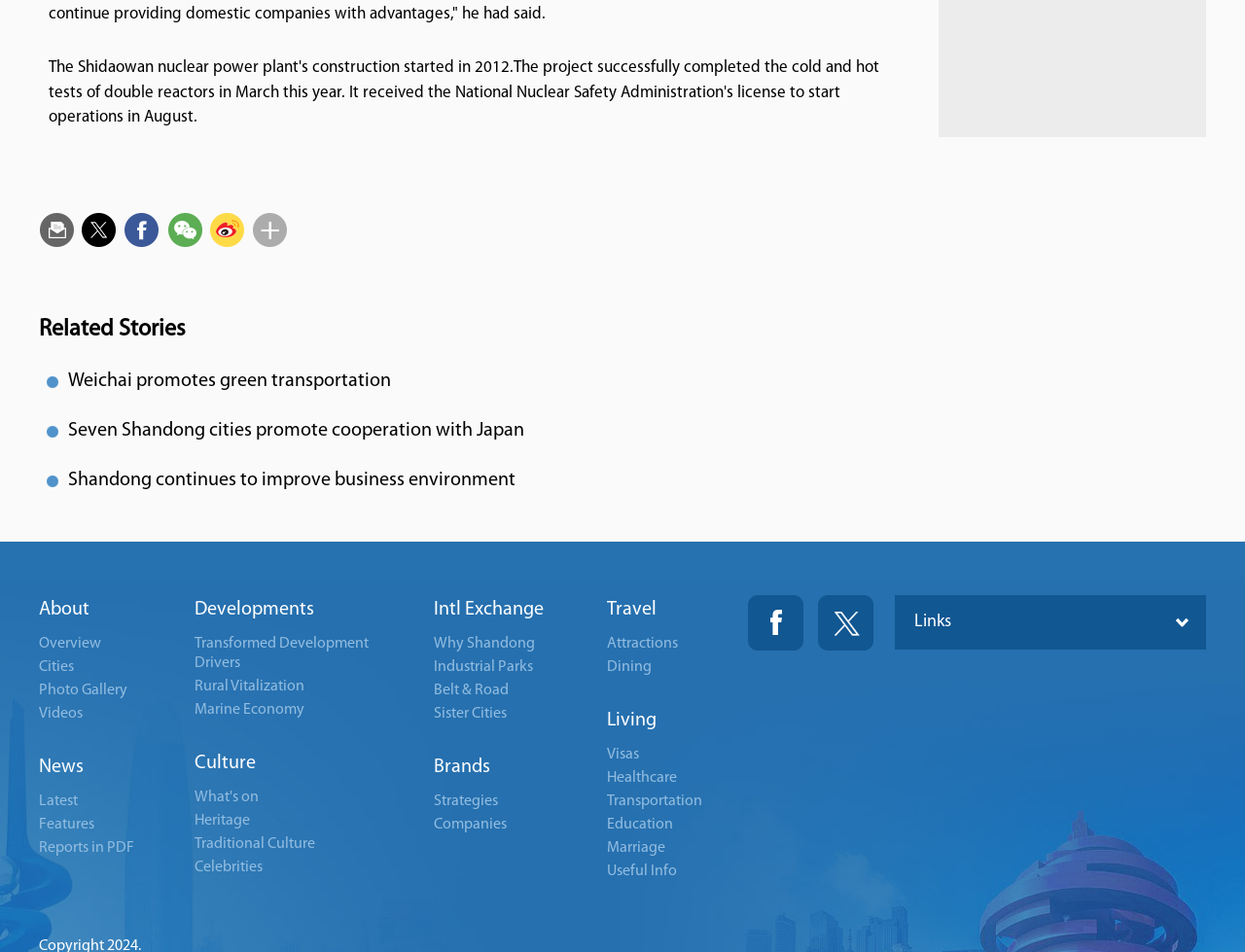What is the text above the social media links?
Using the visual information, reply with a single word or short phrase.

Links